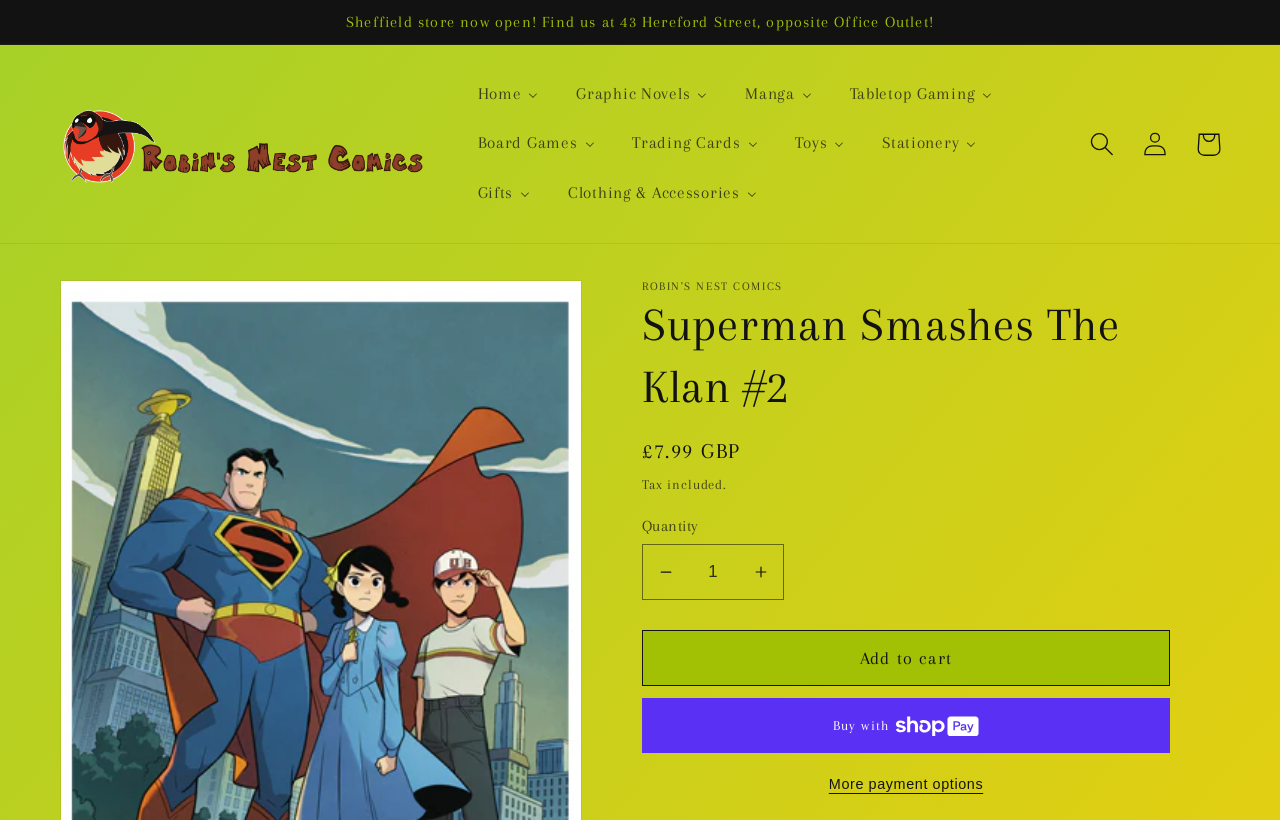Utilize the details in the image to thoroughly answer the following question: What is the purpose of the 'Quantity' spinbutton?

I found the answer by looking at the spinbutton element with the text 'Quantity' which is located at the coordinates [0.537, 0.664, 0.577, 0.732]. The presence of this spinbutton suggests that it is used to adjust the quantity of the comic book that the user wants to purchase.